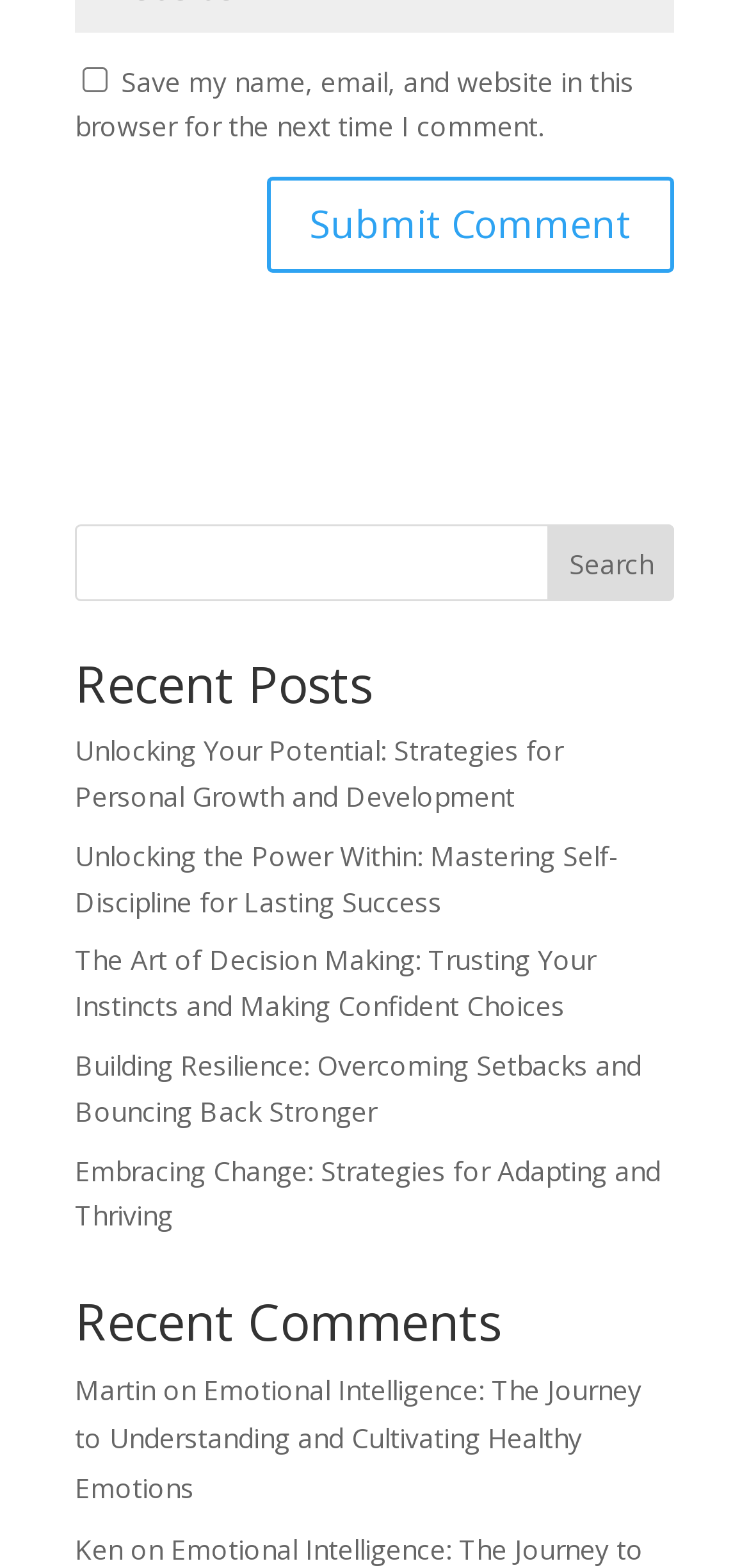Indicate the bounding box coordinates of the element that must be clicked to execute the instruction: "Click on 'Martin'". The coordinates should be given as four float numbers between 0 and 1, i.e., [left, top, right, bottom].

[0.1, 0.875, 0.208, 0.898]